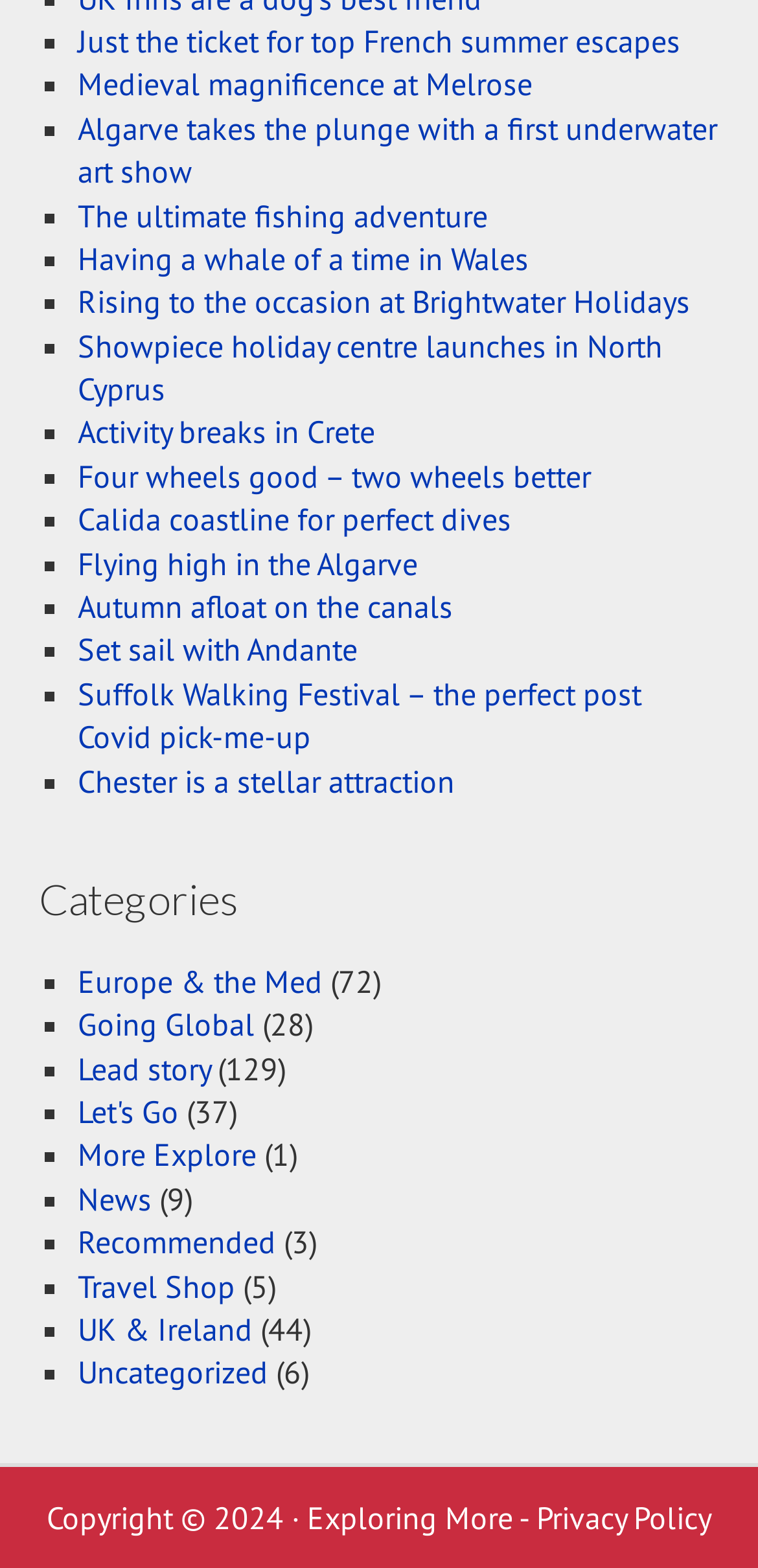Identify the bounding box coordinates for the element that needs to be clicked to fulfill this instruction: "Check out the latest News". Provide the coordinates in the format of four float numbers between 0 and 1: [left, top, right, bottom].

[0.103, 0.752, 0.2, 0.777]